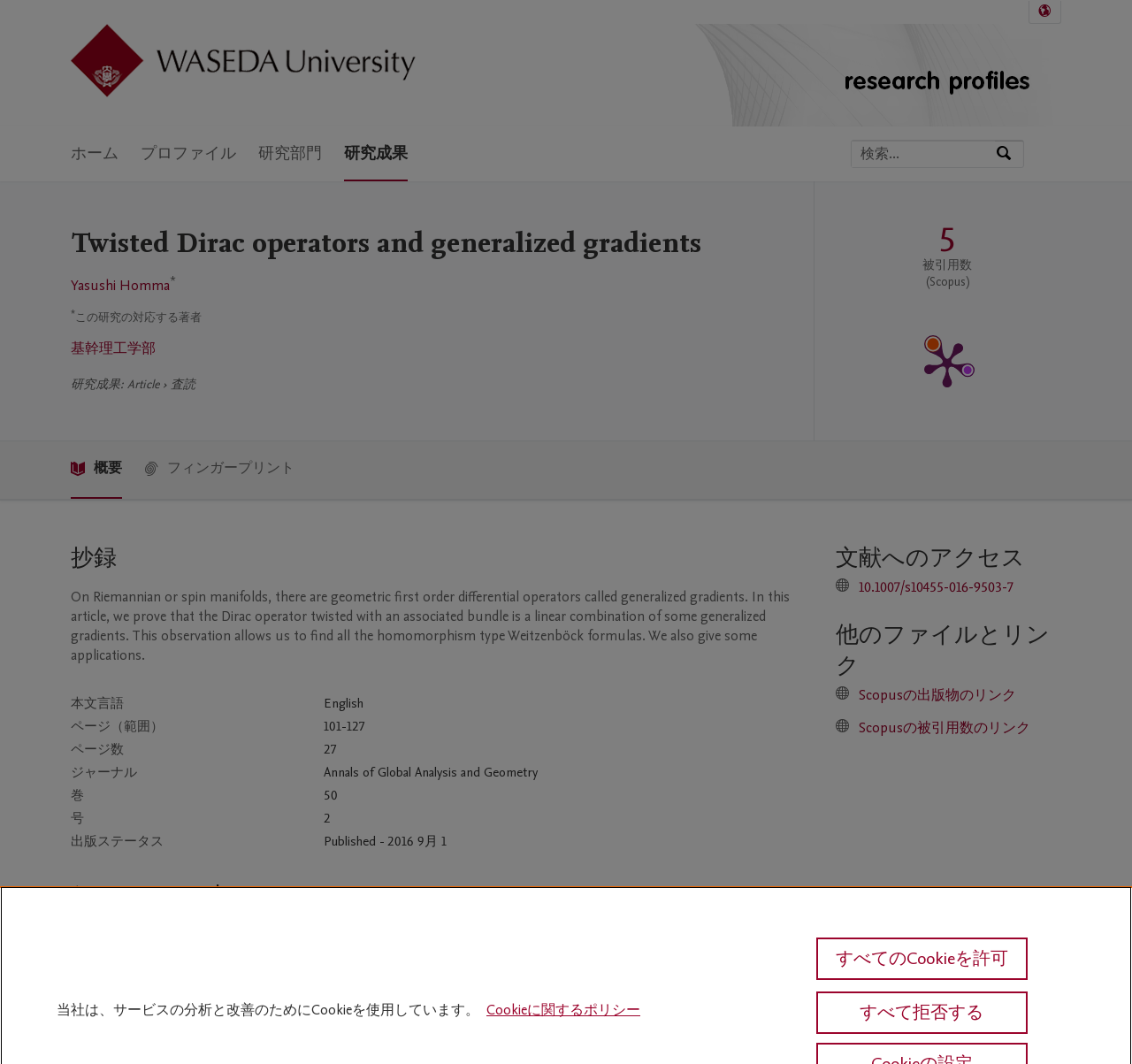Please find the bounding box coordinates of the element that you should click to achieve the following instruction: "go to the home page". The coordinates should be presented as four float numbers between 0 and 1: [left, top, right, bottom].

[0.062, 0.119, 0.105, 0.17]